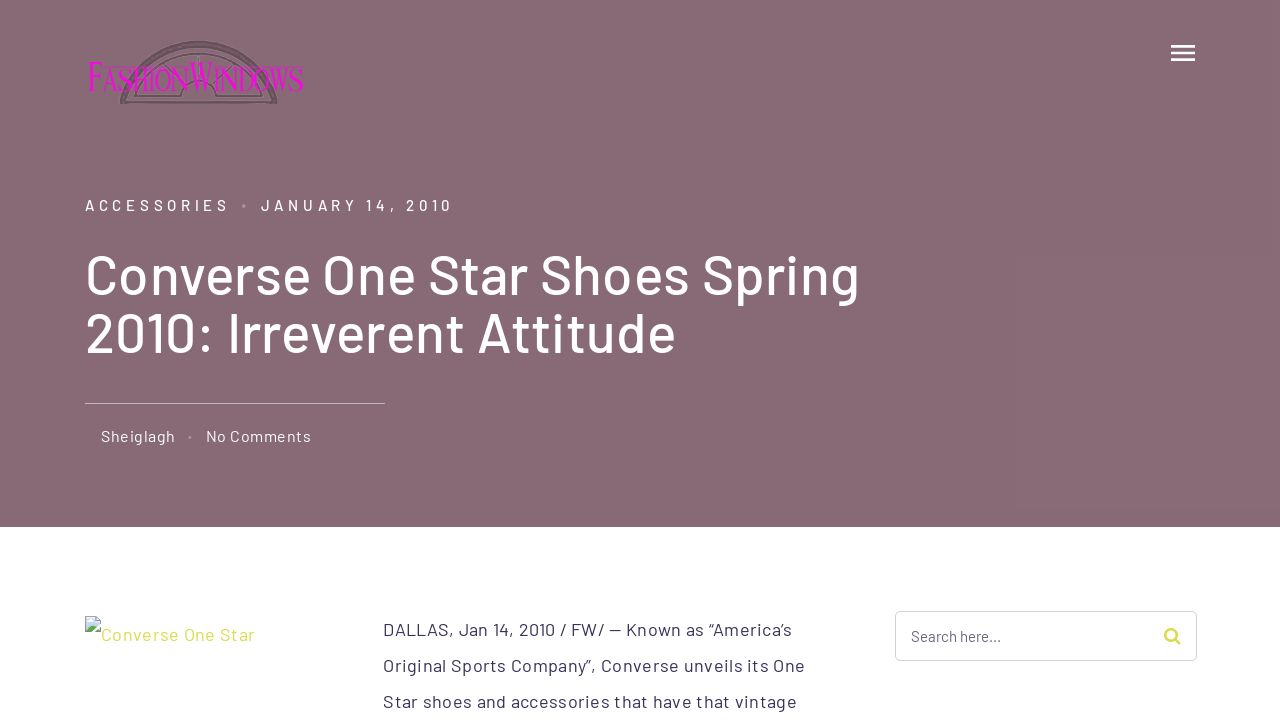Locate the bounding box for the described UI element: "Sheiglagh". Ensure the coordinates are four float numbers between 0 and 1, formatted as [left, top, right, bottom].

[0.079, 0.588, 0.137, 0.615]